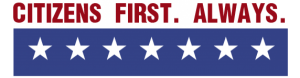What is the possible focus of the campaign or initiative? Look at the image and give a one-word or short phrase answer.

Civic engagement and community values